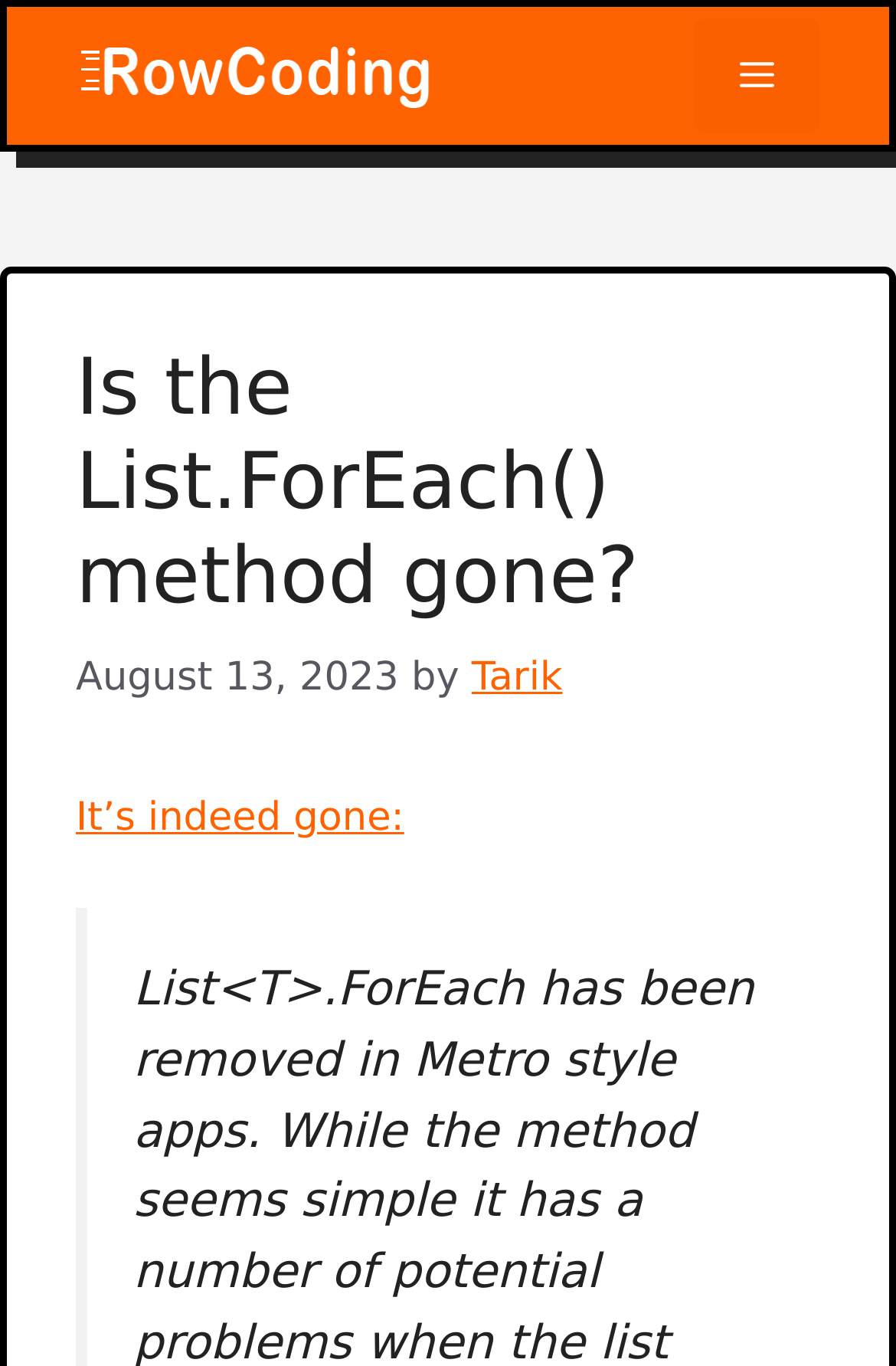Provide a short answer to the following question with just one word or phrase: What is the date of the article?

August 13, 2023